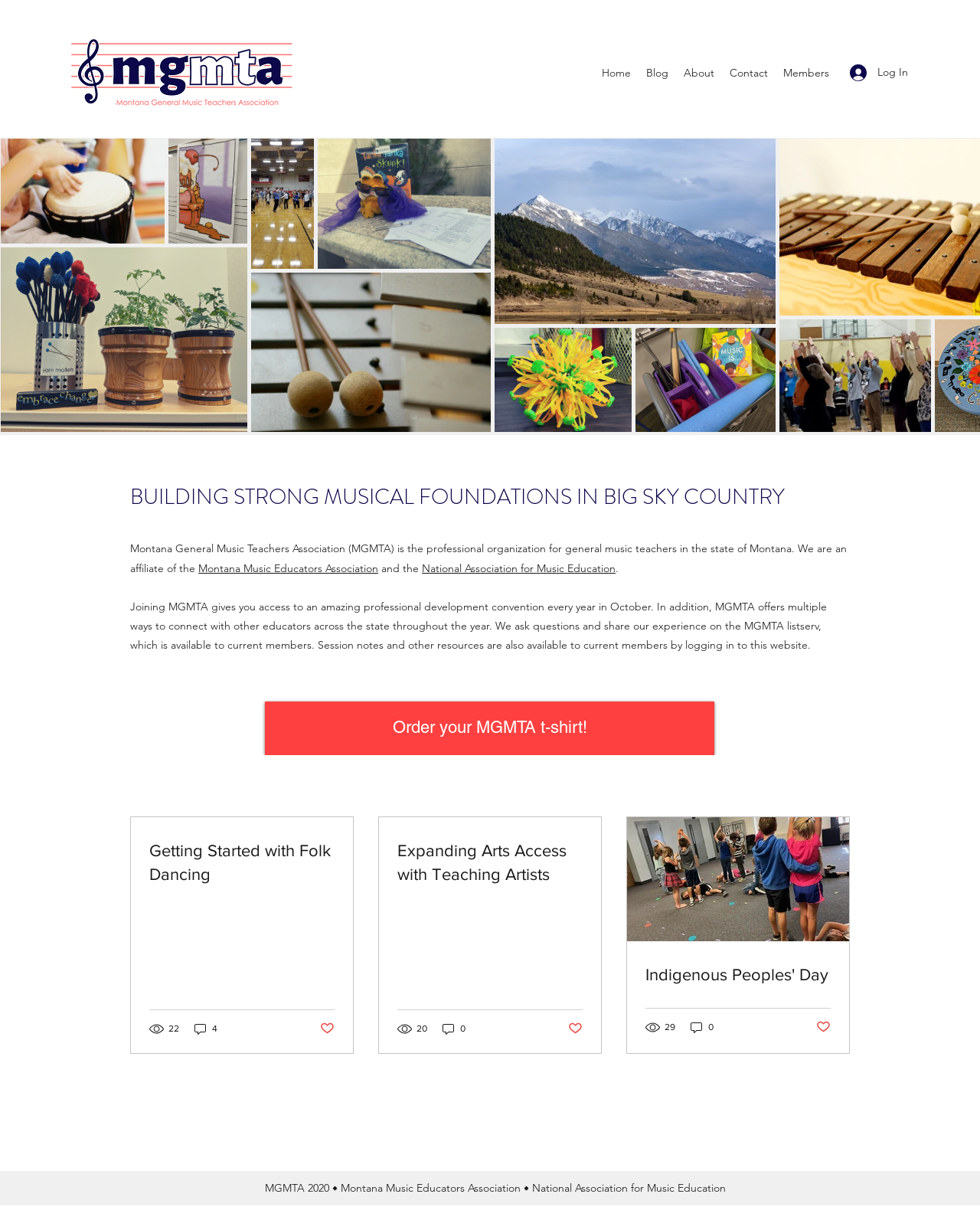Please identify the bounding box coordinates of the clickable area that will fulfill the following instruction: "Order your MGMTA t-shirt". The coordinates should be in the format of four float numbers between 0 and 1, i.e., [left, top, right, bottom].

[0.27, 0.581, 0.729, 0.625]